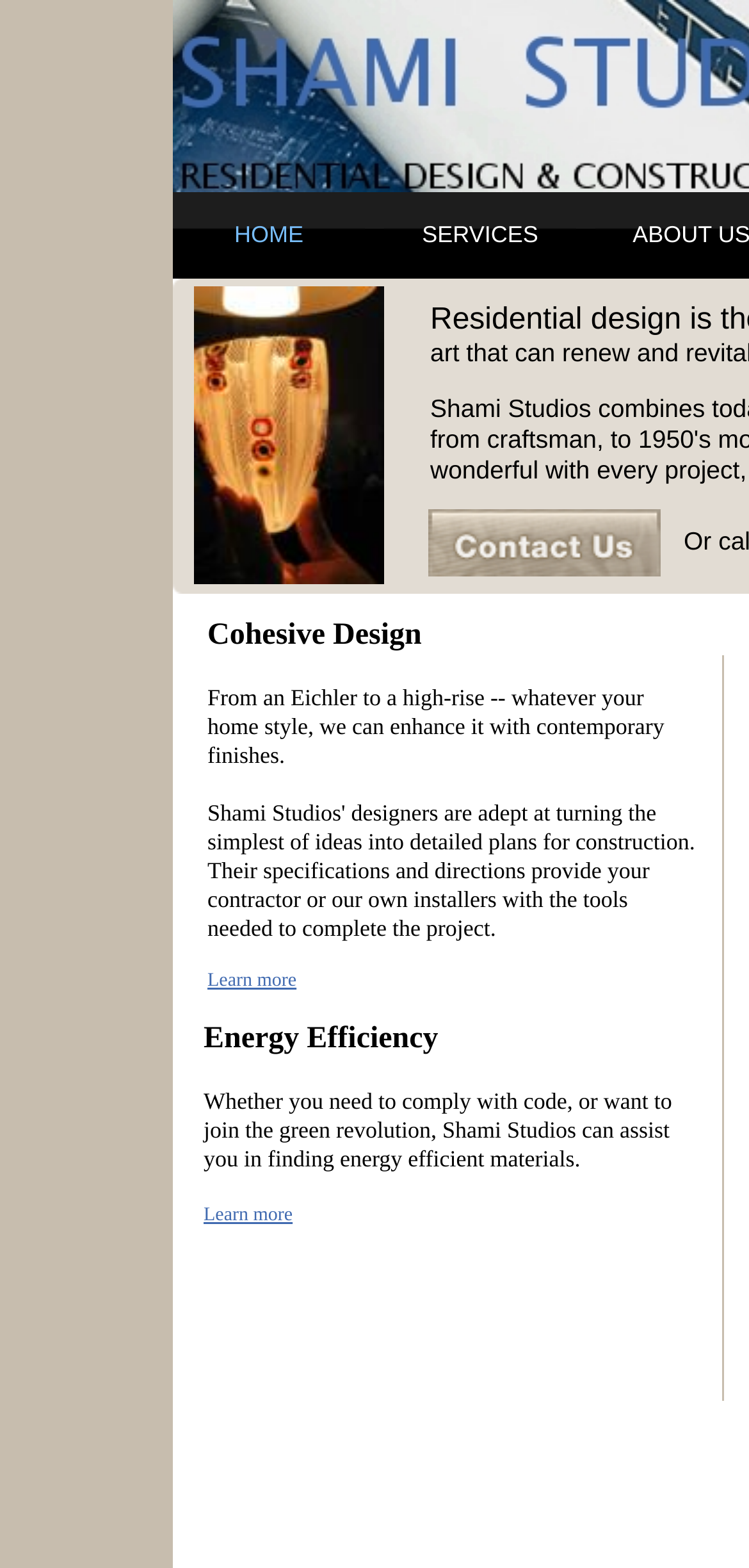Please provide a brief answer to the question using only one word or phrase: 
What is one of the services offered by Shami Studios?

Energy Efficiency